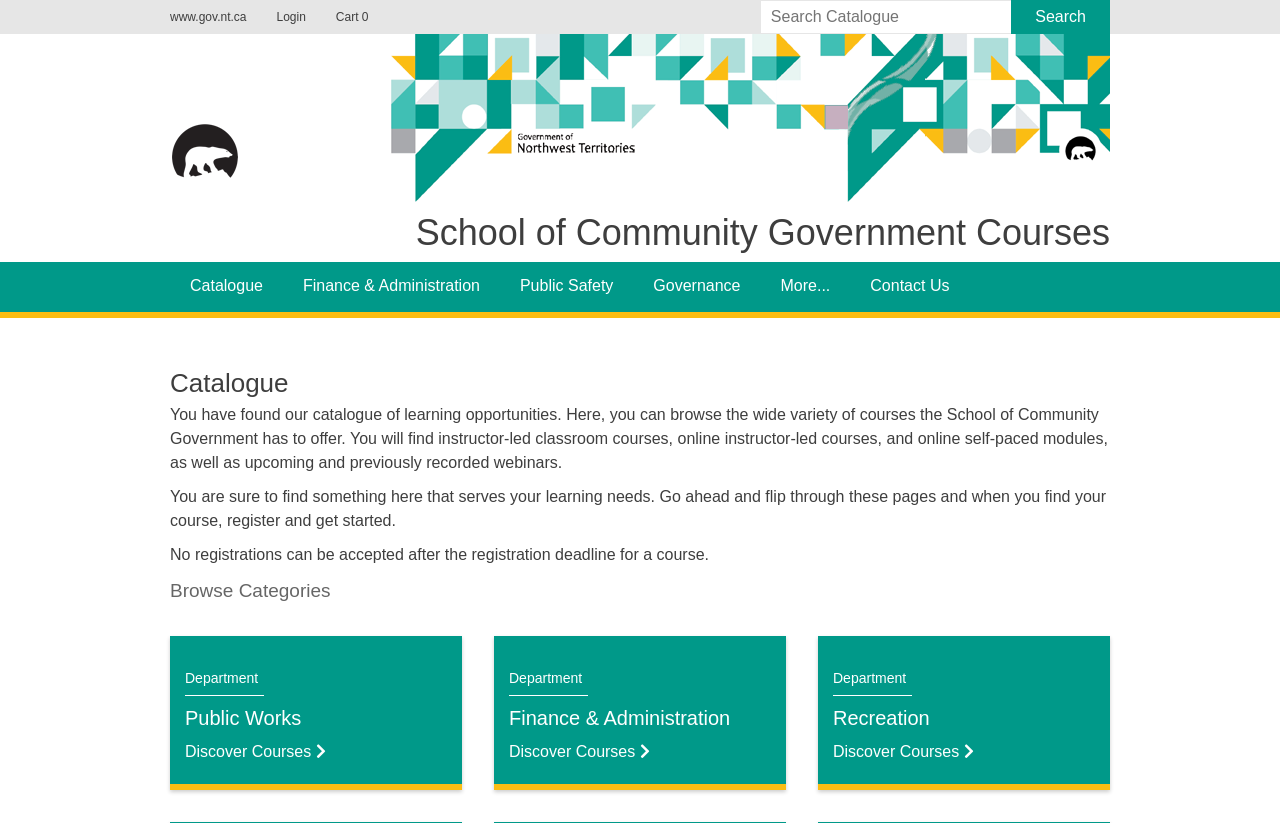What is the purpose of this webpage?
Can you offer a detailed and complete answer to this question?

I read the StaticText 'You have found our catalogue of learning opportunities. Here, you can browse the wide variety of courses the School of Community Government has to offer.' which suggests that the purpose of this webpage is to allow users to browse learning opportunities.